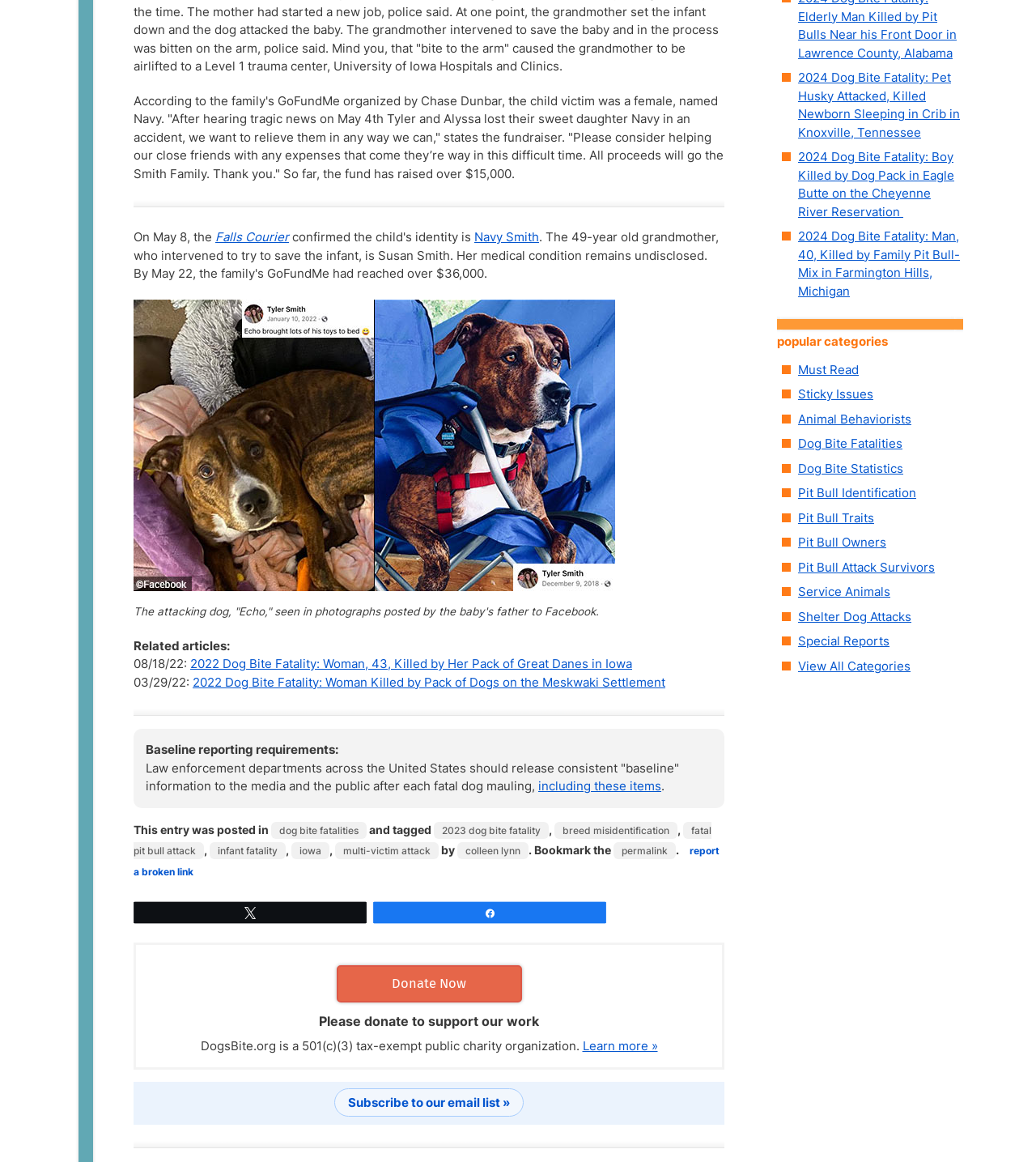Identify the bounding box coordinates of the part that should be clicked to carry out this instruction: "Share the article on Twitter".

[0.13, 0.776, 0.353, 0.793]